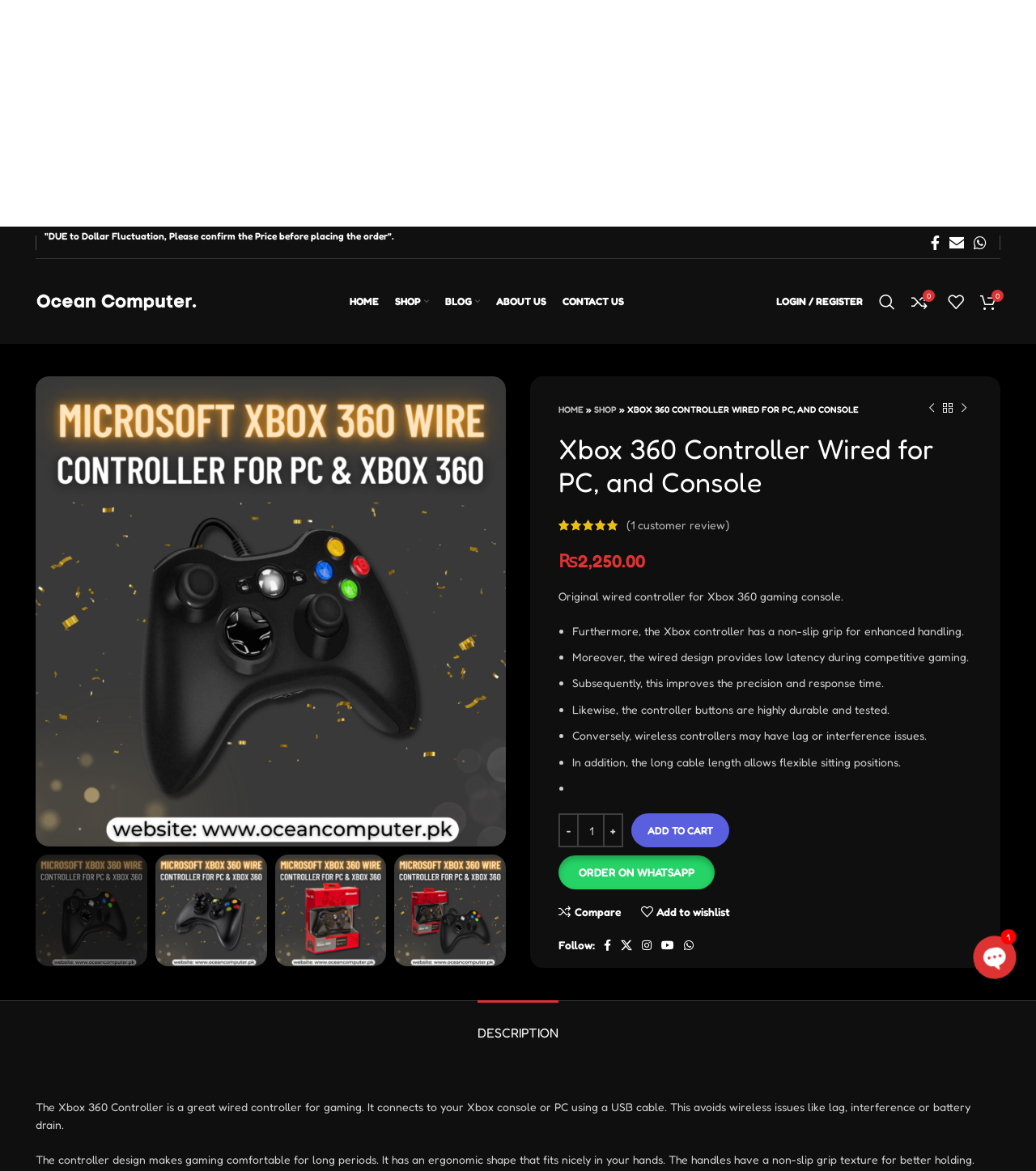Identify the bounding box coordinates of the section that should be clicked to achieve the task described: "Click the 'ORDER ON WHATSAPP' button".

[0.539, 0.731, 0.938, 0.76]